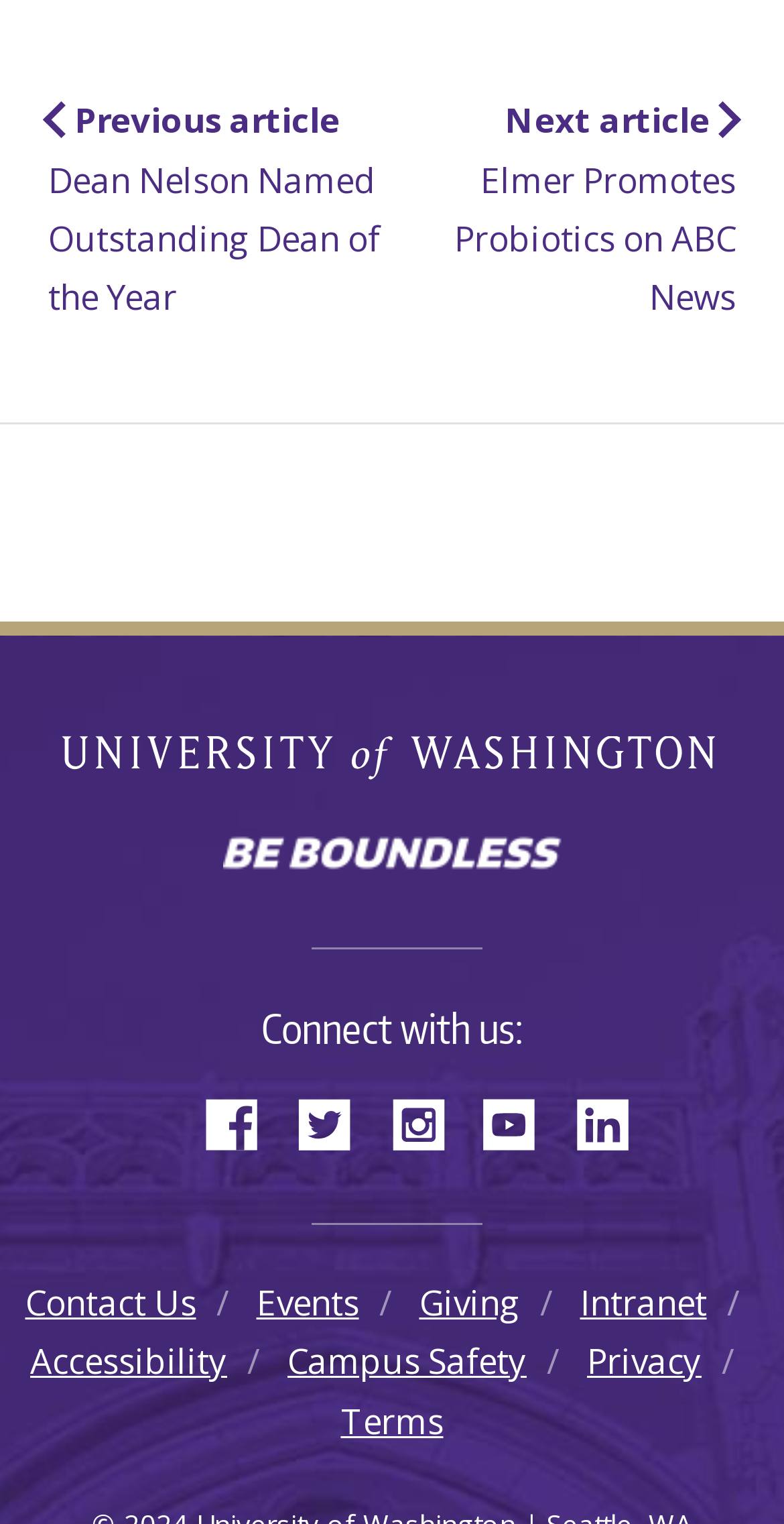Show the bounding box coordinates for the HTML element as described: "University of Washington".

[0.071, 0.483, 0.929, 0.522]